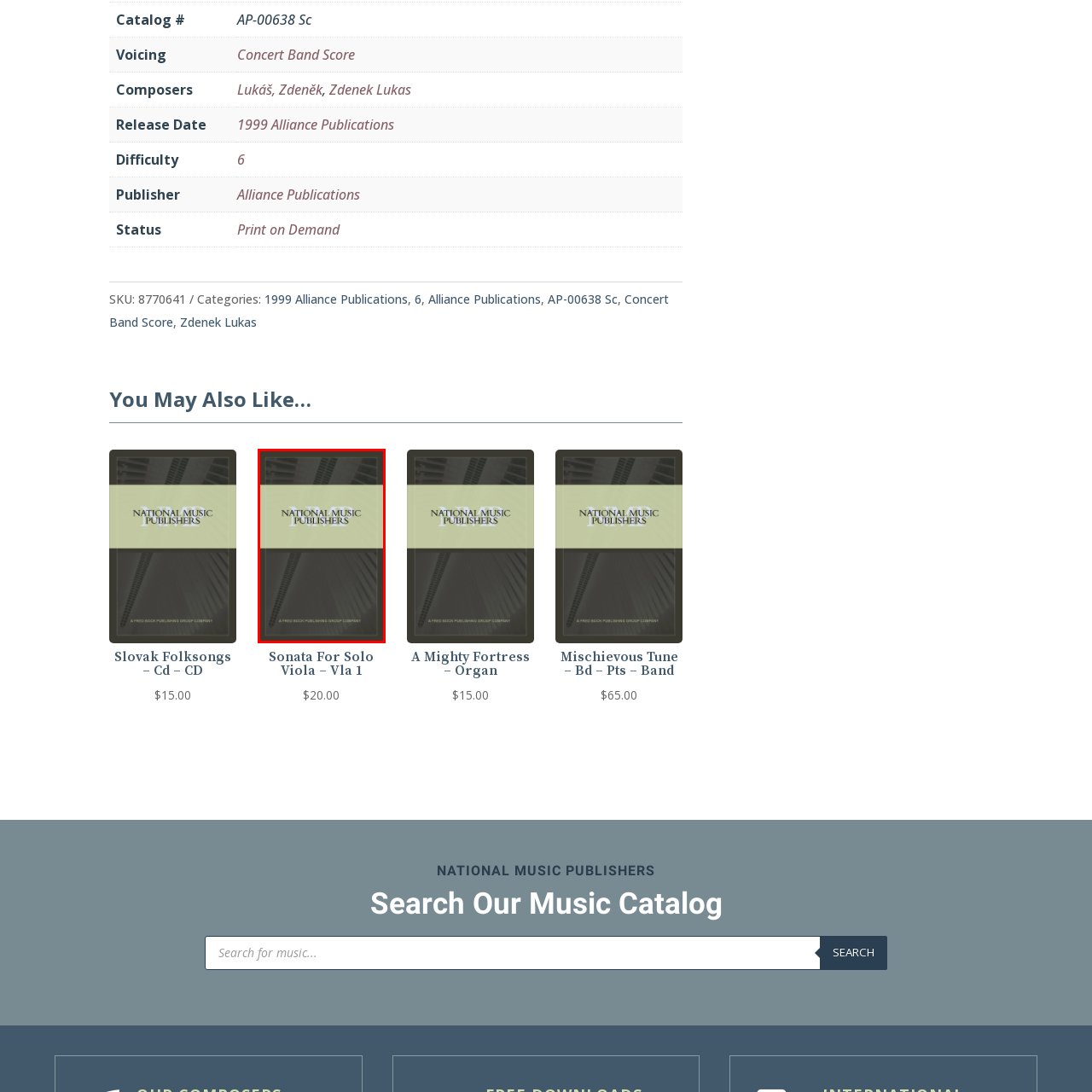View the area enclosed by the red box, What is the font style of the company name? Respond using one word or phrase.

Bold